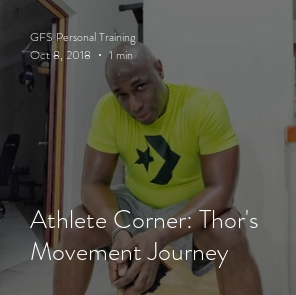What is the purpose of the GFS Personal Training series?
Refer to the image and give a detailed response to the question.

The image is identified as part of the GFS Personal Training series, which aims to inspire others through real-life athletic stories, indicating that the purpose of the series is to inspire others.